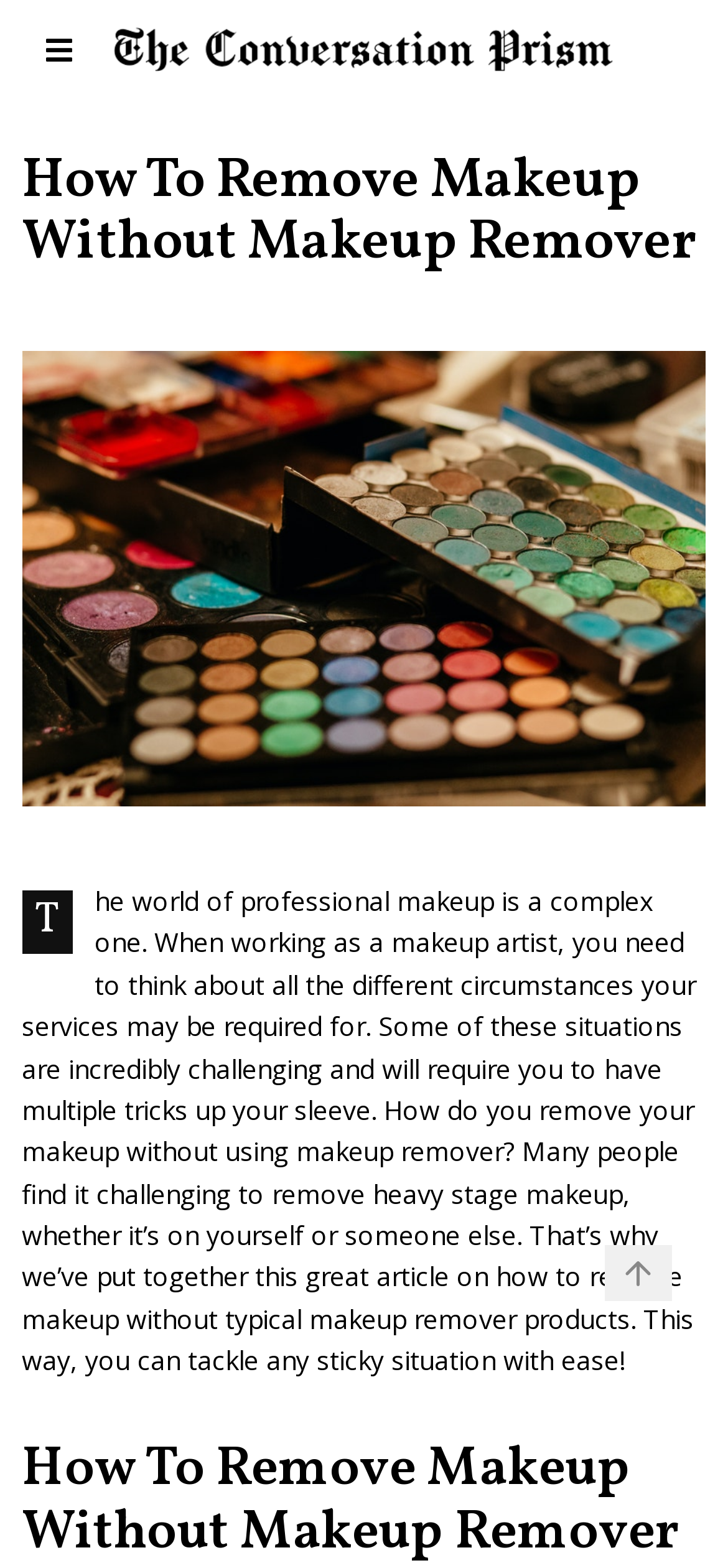Locate and generate the text content of the webpage's heading.

How To Remove Makeup Without Makeup Remover